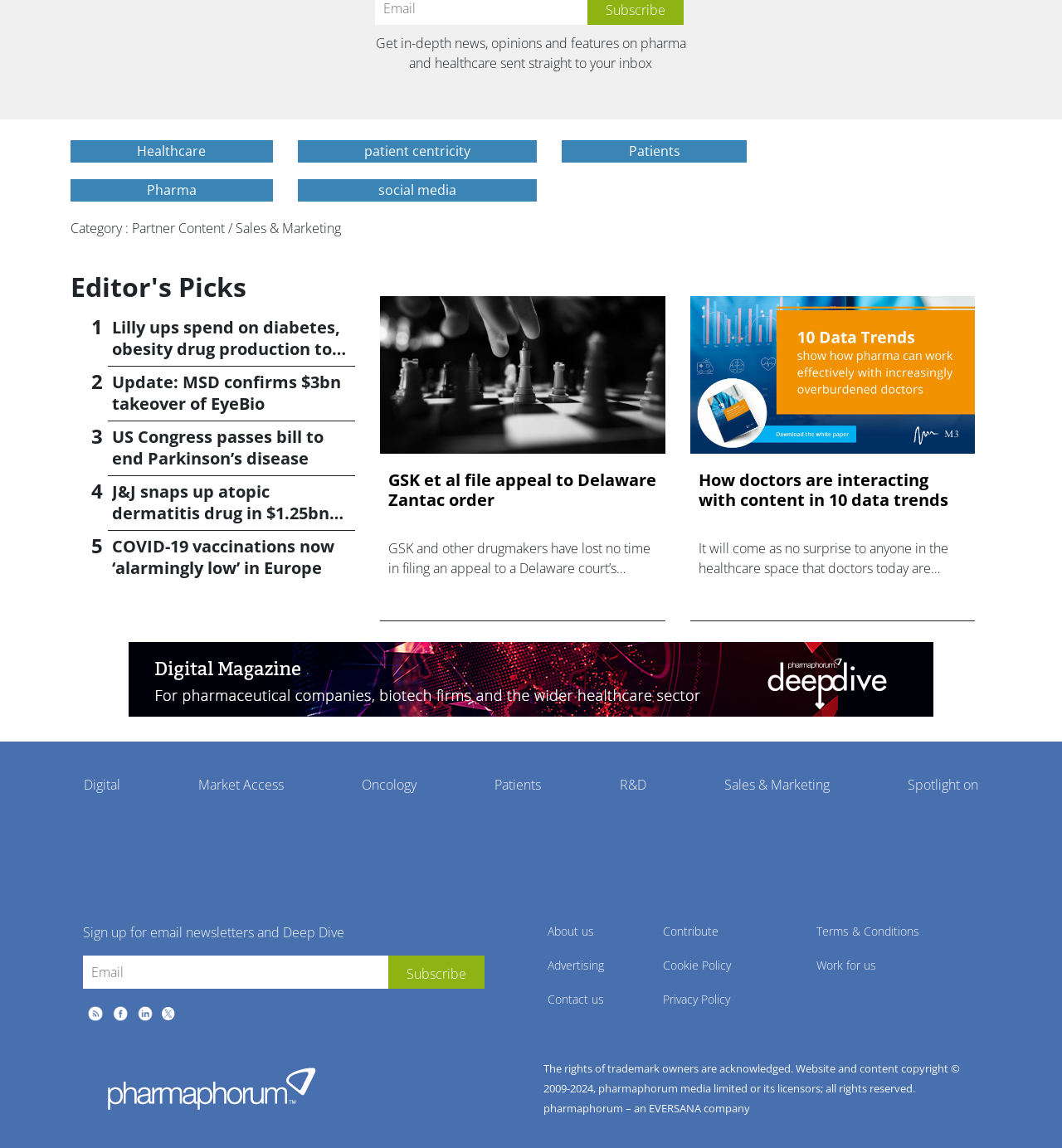Please identify the bounding box coordinates of the area that needs to be clicked to fulfill the following instruction: "Follow Pharmaphorum on Twitter."

[0.152, 0.876, 0.168, 0.891]